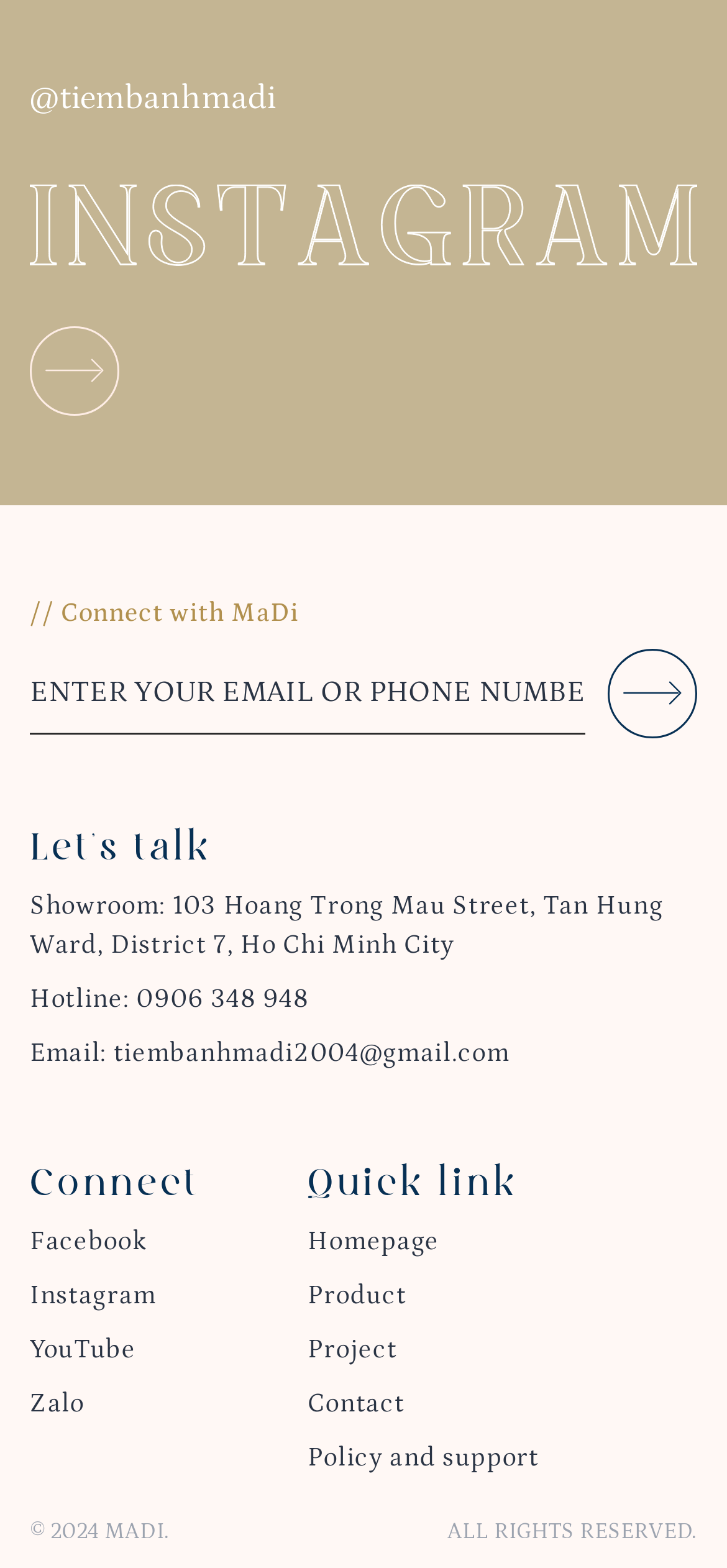Can you find the bounding box coordinates for the element to click on to achieve the instruction: "Learn about Reformism"?

None